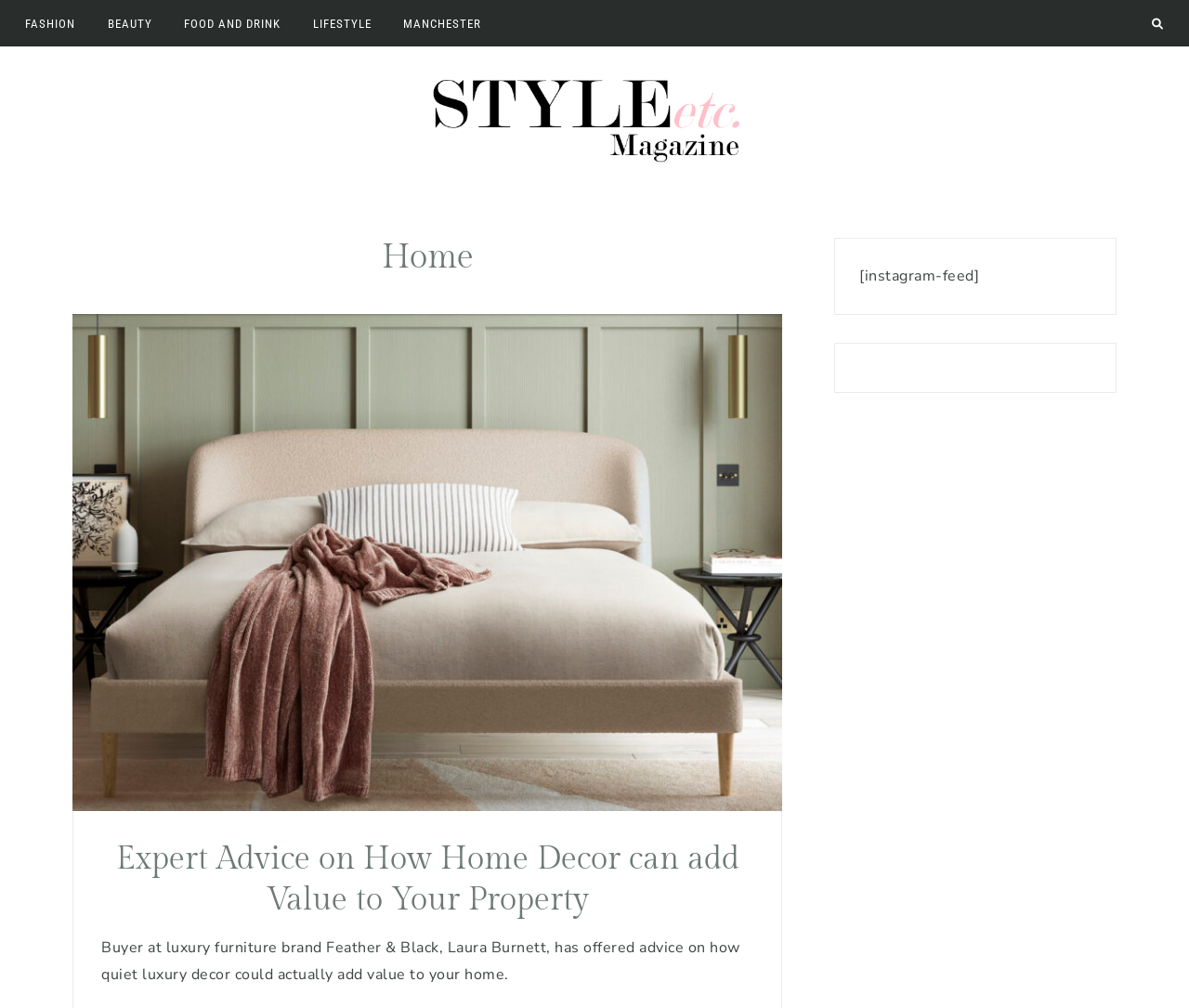What is the type of content in the primary sidebar?
Carefully examine the image and provide a detailed answer to the question.

The primary sidebar contains a static text '[instagram-feed]', which suggests that the content in the primary sidebar is an Instagram feed.